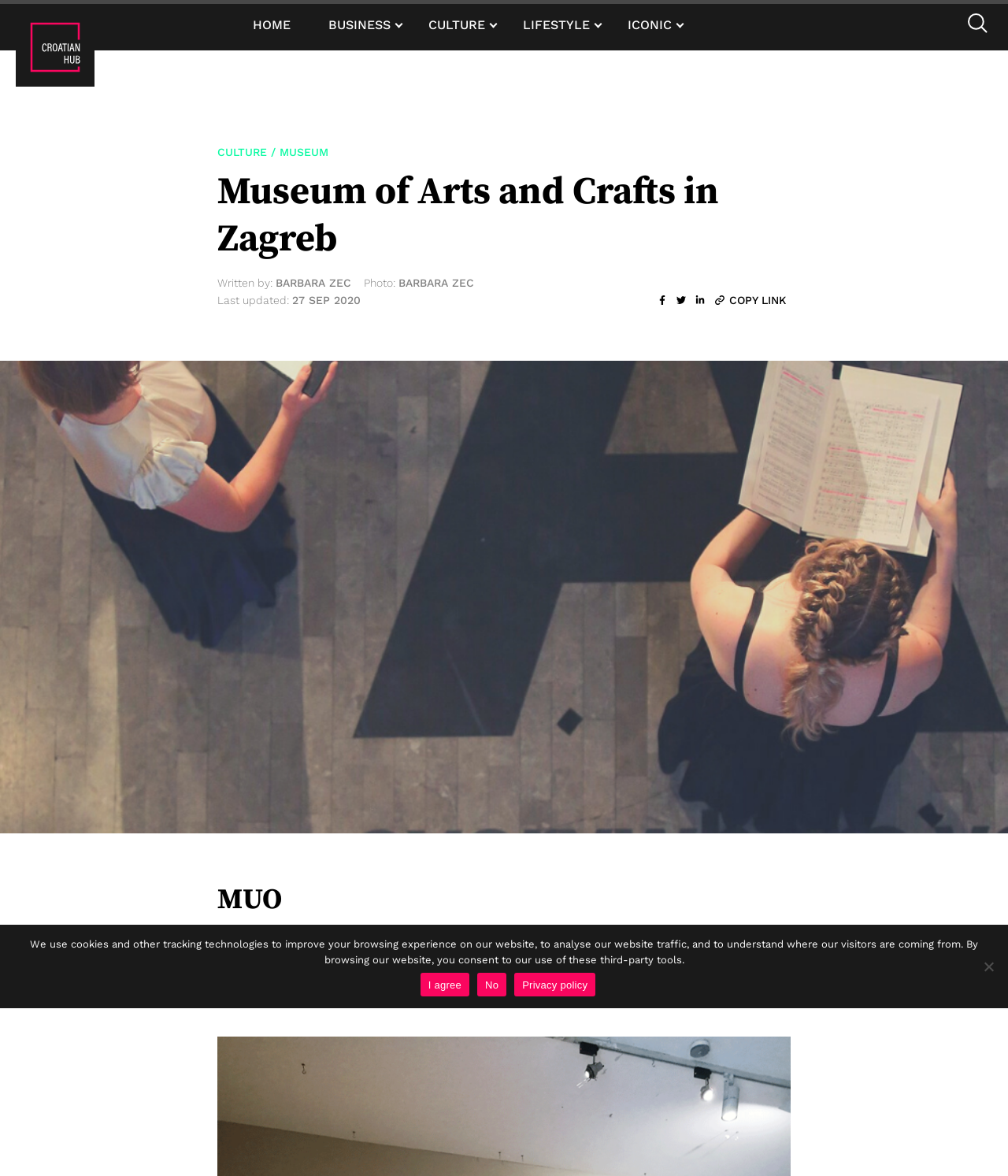What is the date of the last update?
Can you offer a detailed and complete answer to this question?

I found the answer by looking at the text 'Last updated: 27 SEP 2020' which is located below the heading 'Museum of Arts and Crafts in Zagreb'.